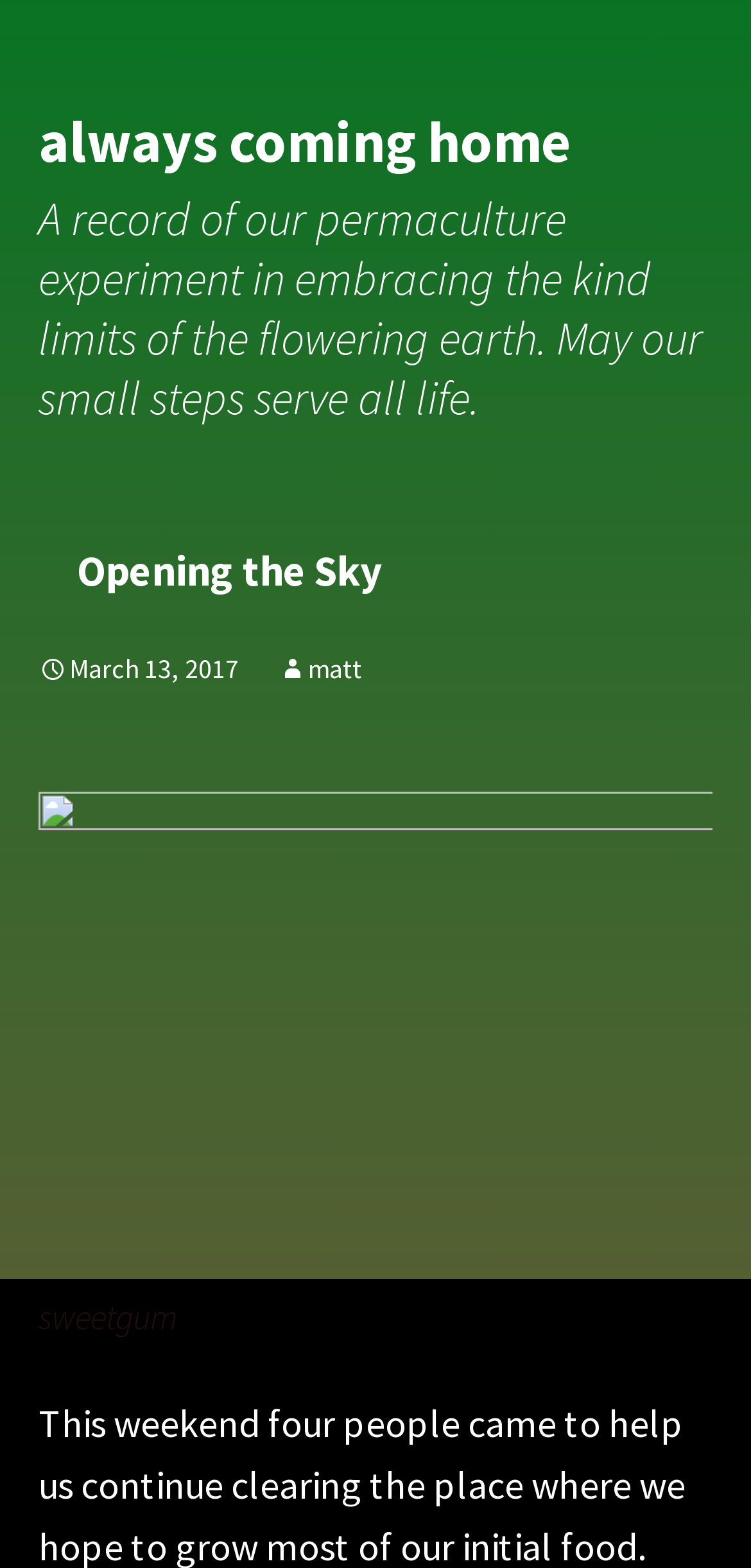Provide the bounding box coordinates for the UI element that is described by this text: "matt". The coordinates should be in the form of four float numbers between 0 and 1: [left, top, right, bottom].

[0.369, 0.415, 0.482, 0.437]